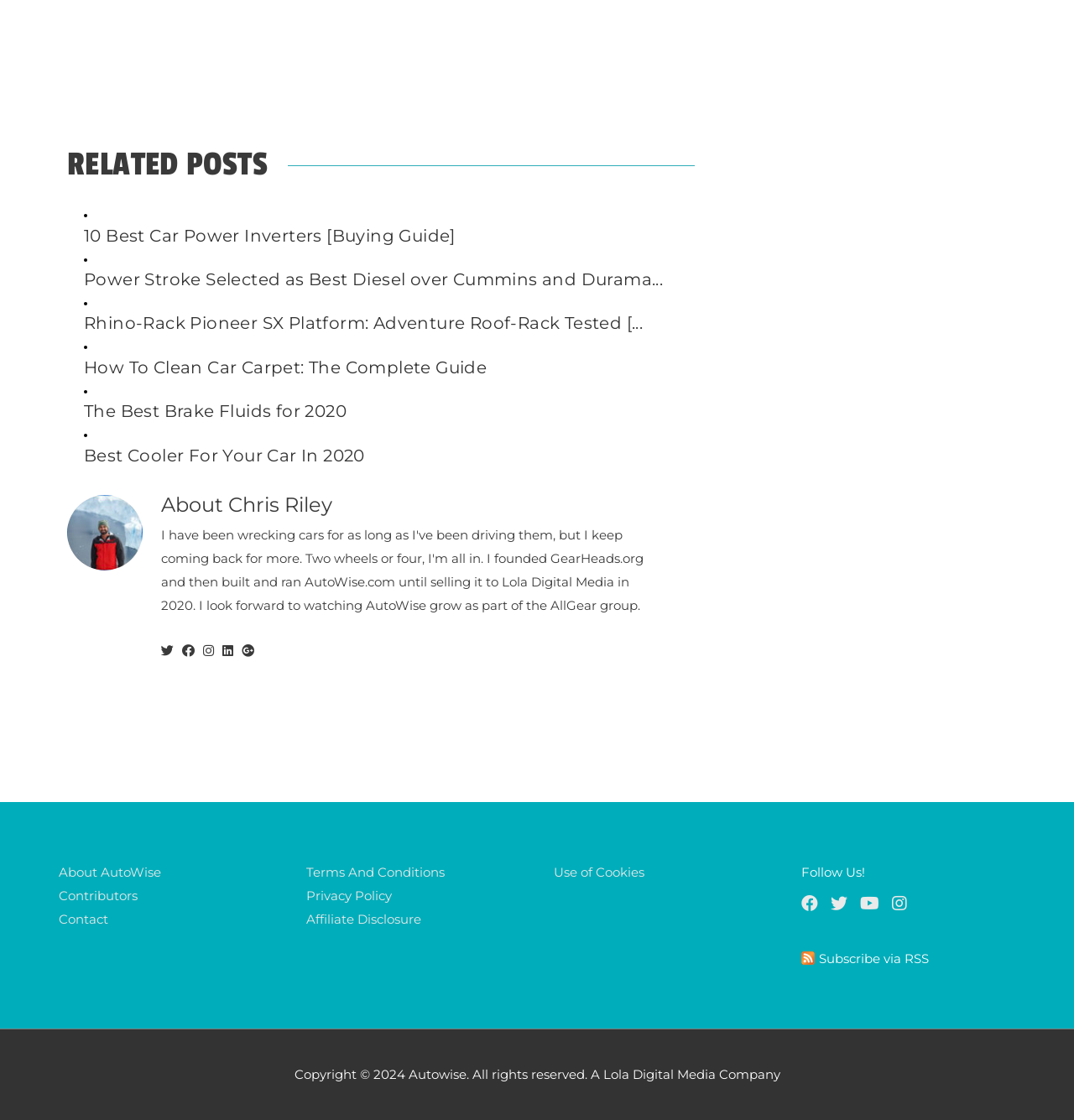Identify the bounding box for the described UI element: "WorldCover 2017".

None